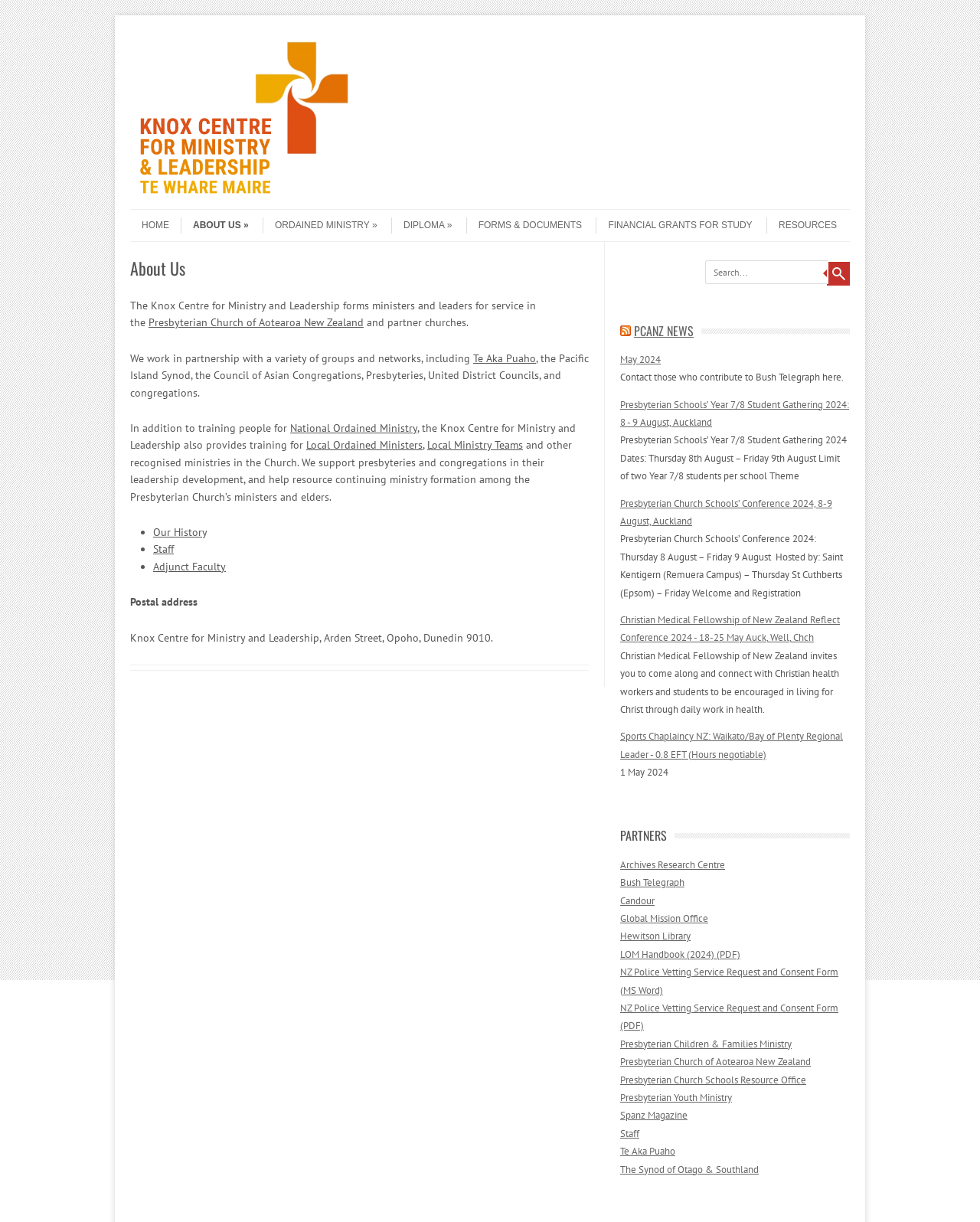Could you indicate the bounding box coordinates of the region to click in order to complete this instruction: "Visit the 'Presbyterian Church of Aotearoa New Zealand' website".

[0.152, 0.258, 0.371, 0.27]